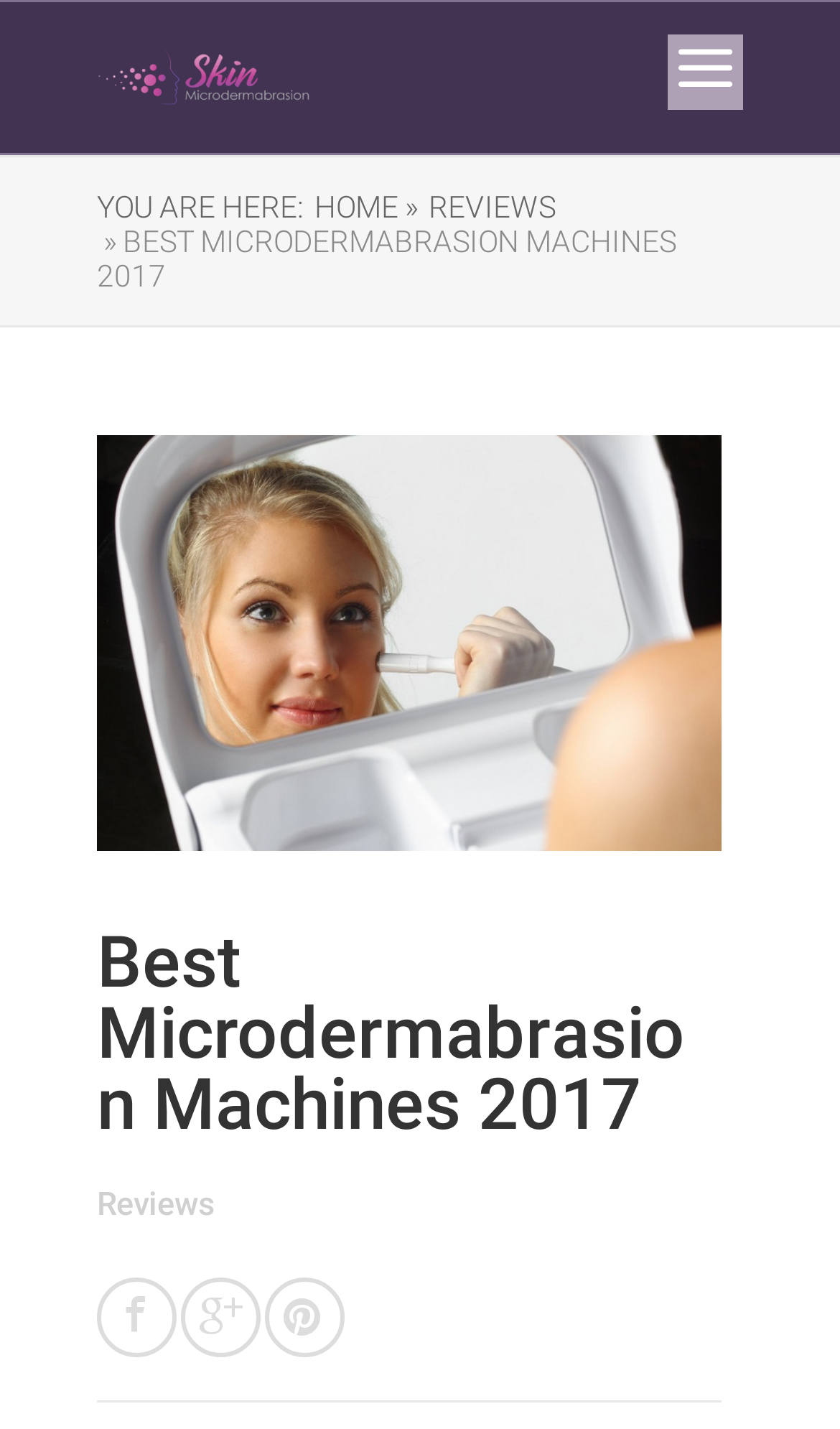Please answer the following question using a single word or phrase: What is the text of the main heading on the webpage?

Best Microdermabrasion Machines 2017